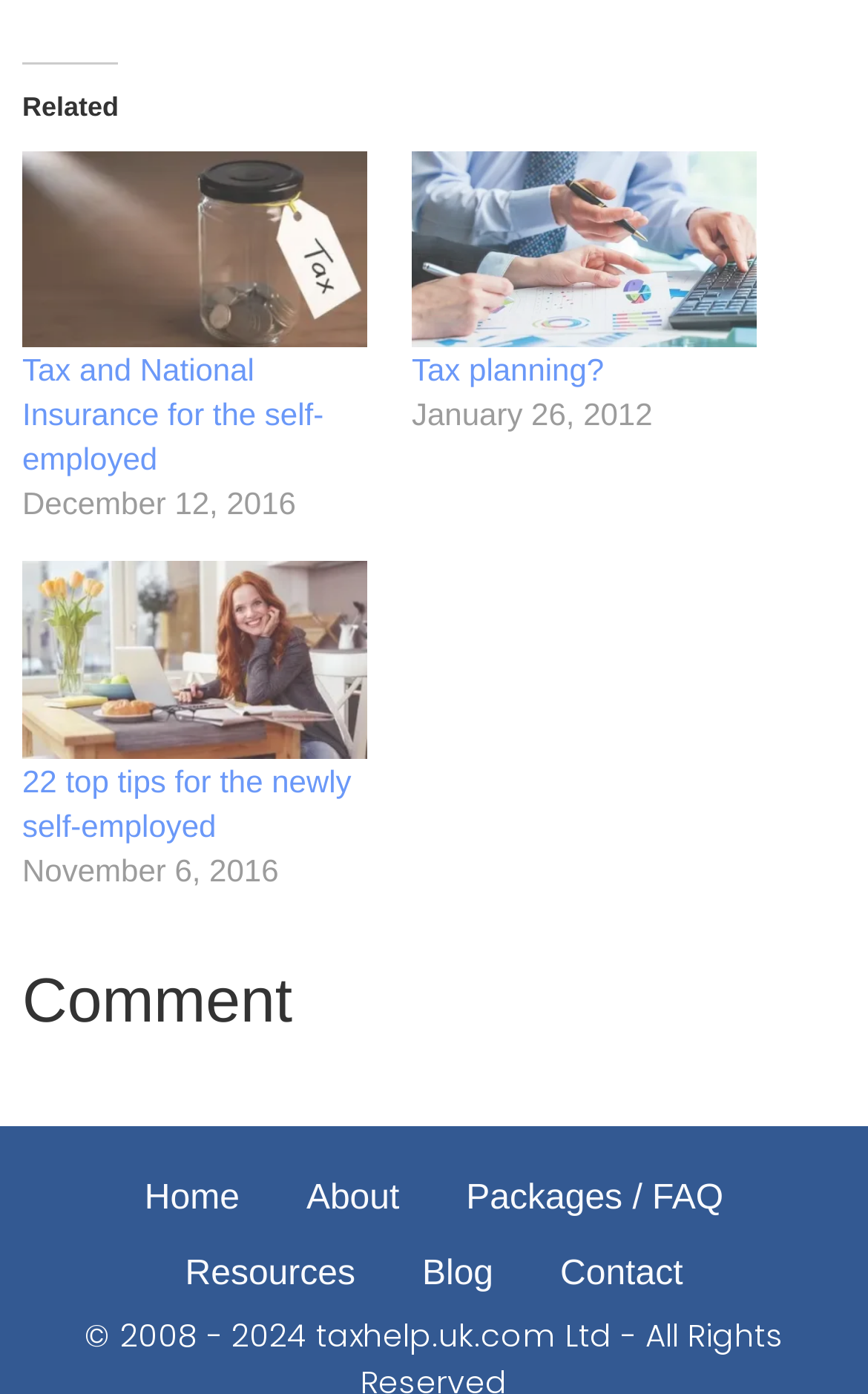Determine the bounding box coordinates of the clickable region to carry out the instruction: "Leave a comment".

[0.026, 0.792, 0.974, 0.796]